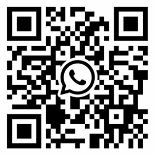In what context is the QR code intended to be used?
Based on the screenshot, respond with a single word or phrase.

Marketing or customer service